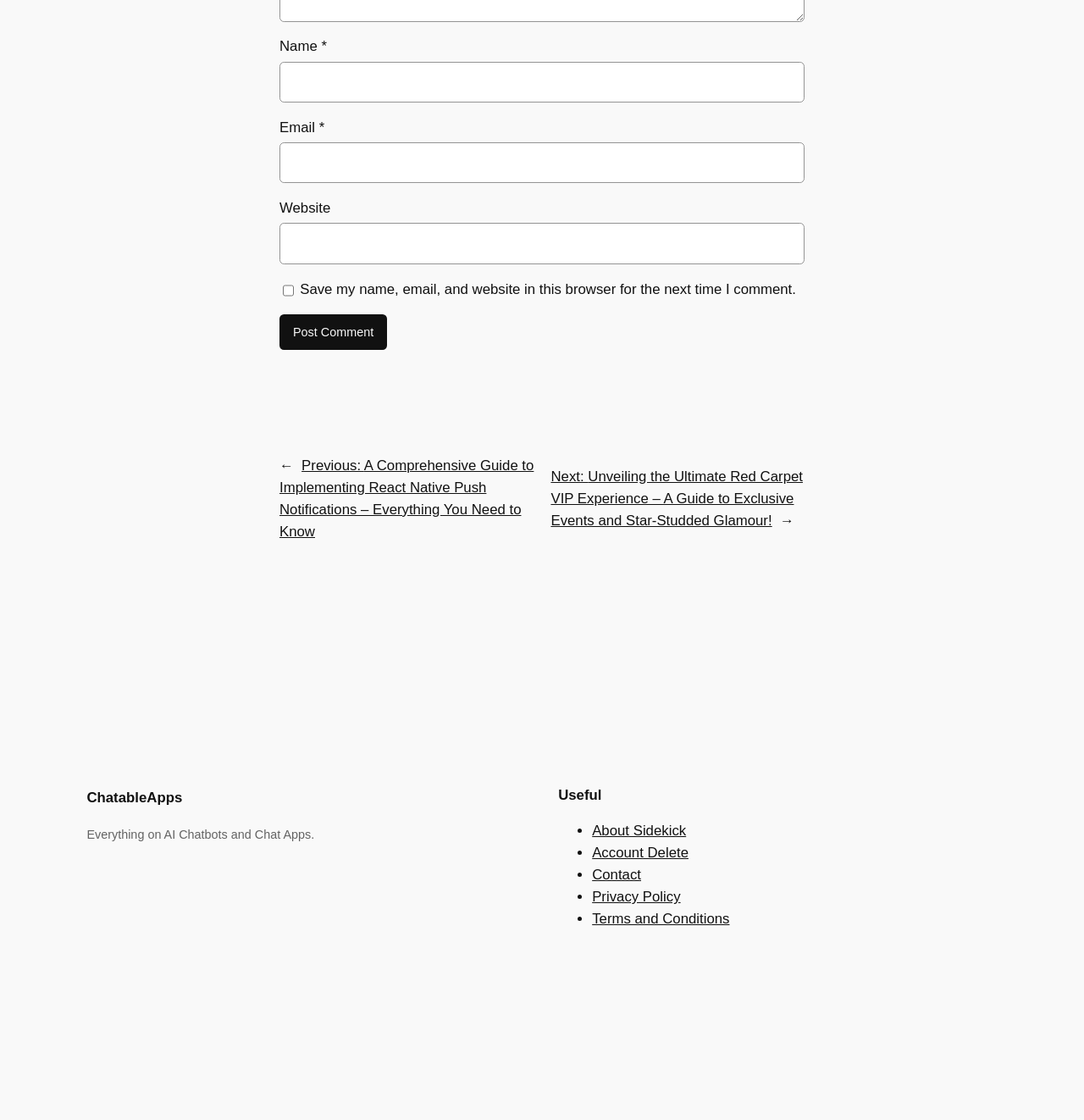Can you pinpoint the bounding box coordinates for the clickable element required for this instruction: "Click the Post Comment button"? The coordinates should be four float numbers between 0 and 1, i.e., [left, top, right, bottom].

[0.258, 0.281, 0.357, 0.312]